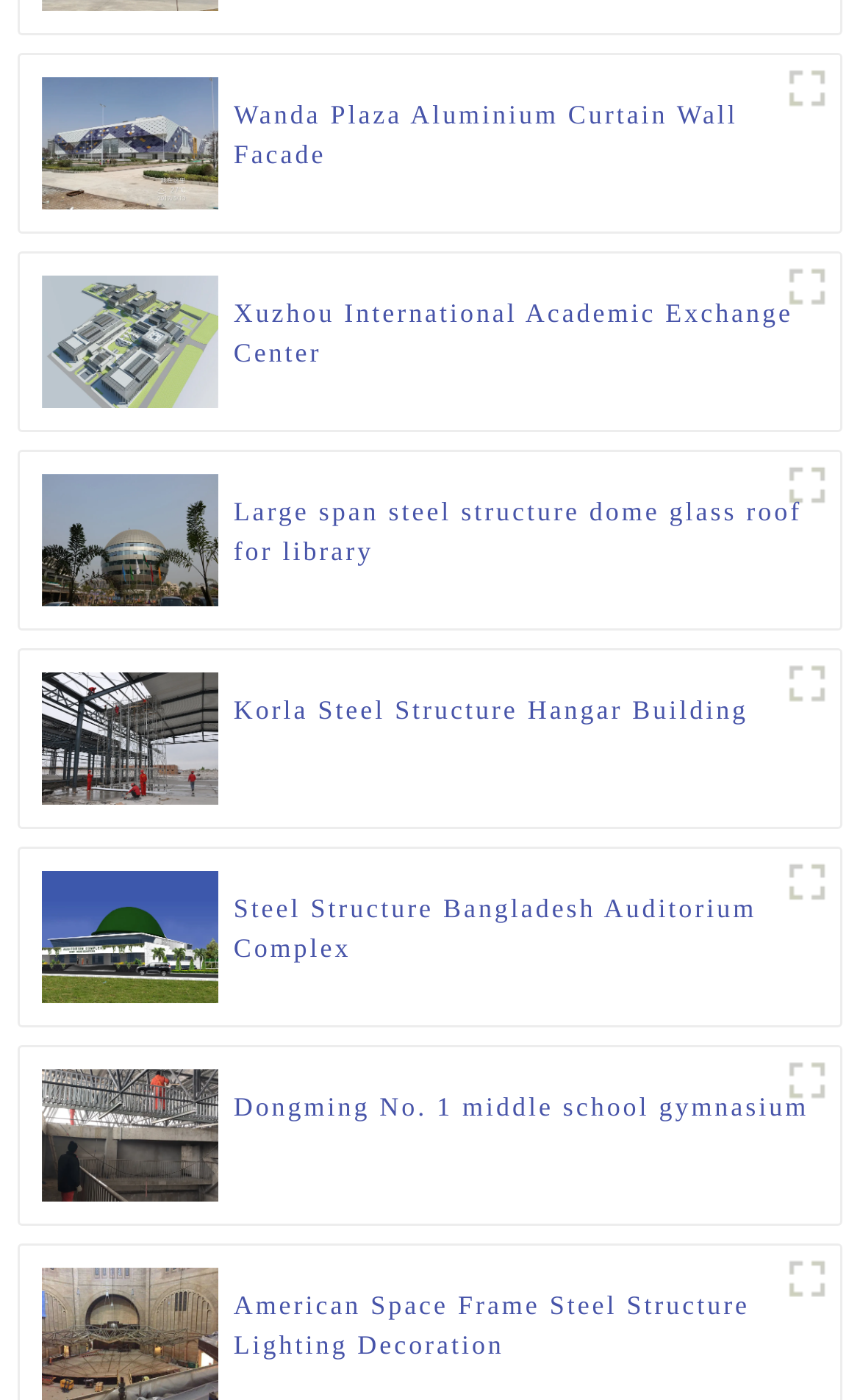Answer the question using only a single word or phrase: 
What is the description of the image in the third figure?

Lare span steel structure dome glass roof for library